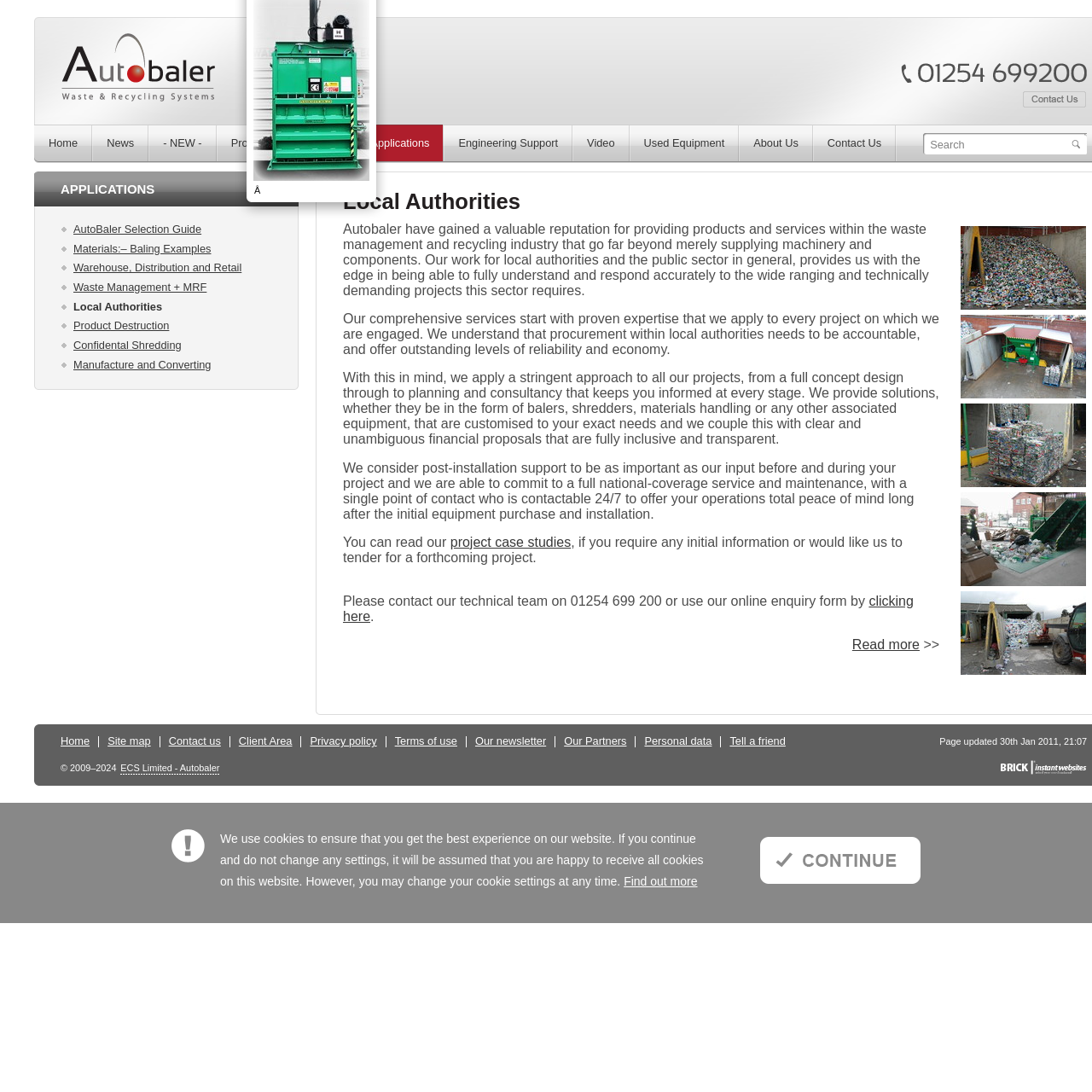Please locate the bounding box coordinates of the element's region that needs to be clicked to follow the instruction: "Learn about Local Authorities.". The bounding box coordinates should be provided as four float numbers between 0 and 1, i.e., [left, top, right, bottom].

[0.314, 0.173, 0.995, 0.196]